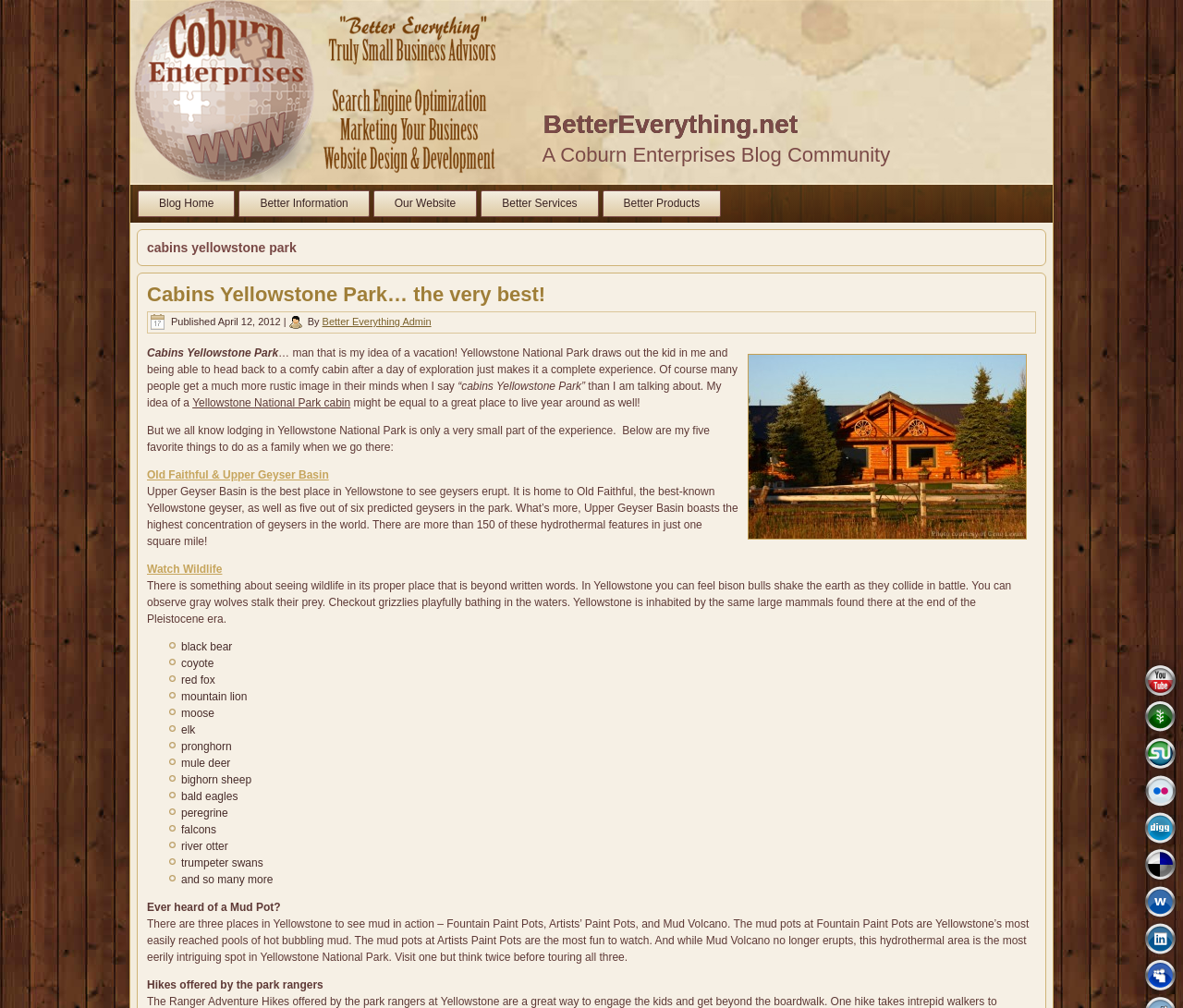Can you show the bounding box coordinates of the region to click on to complete the task described in the instruction: "Explore the link to Old Faithful & Upper Geyser Basin"?

[0.124, 0.465, 0.278, 0.478]